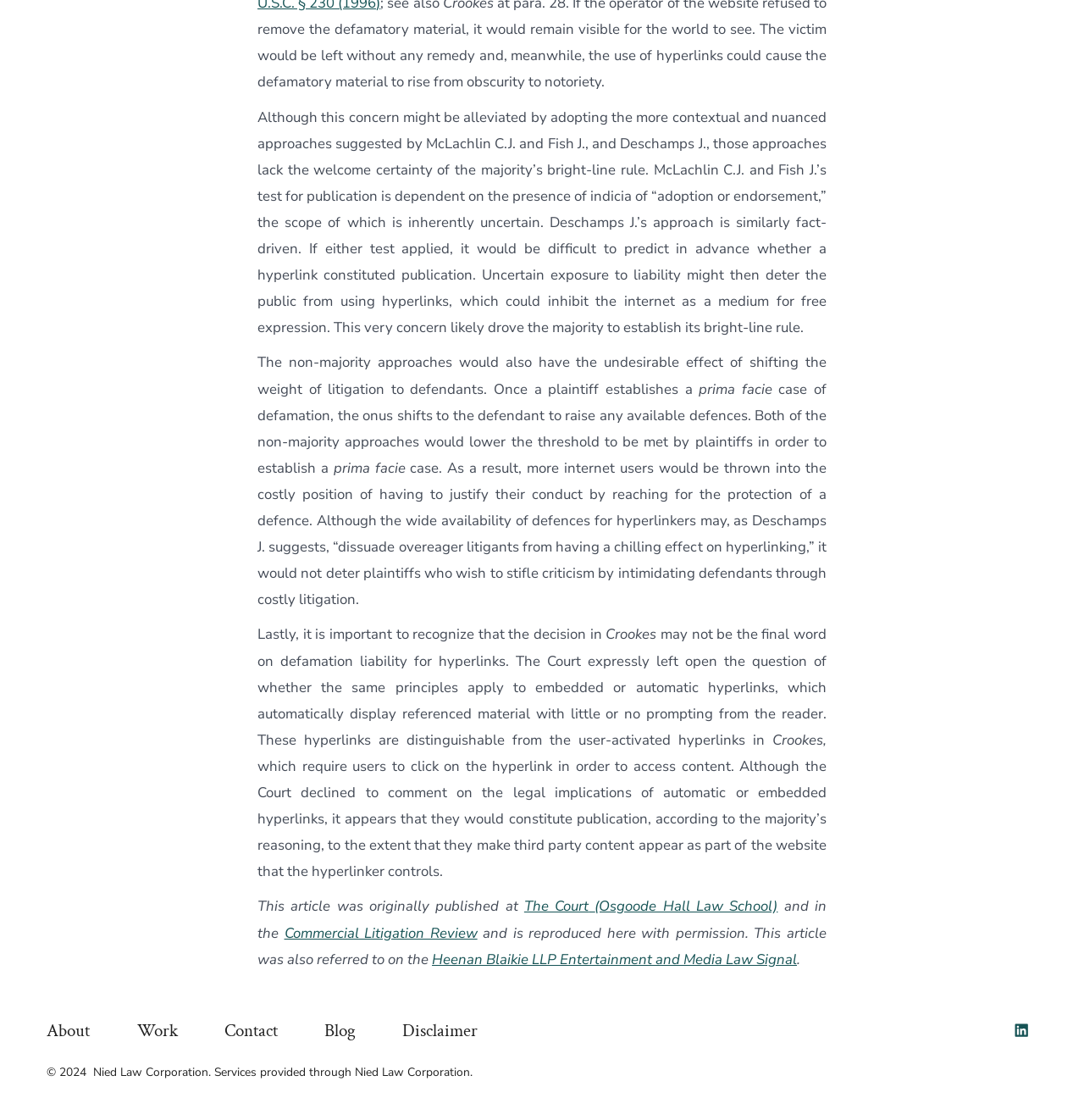What is the purpose of the majority's bright-line rule?
Refer to the image and provide a one-word or short phrase answer.

To provide certainty